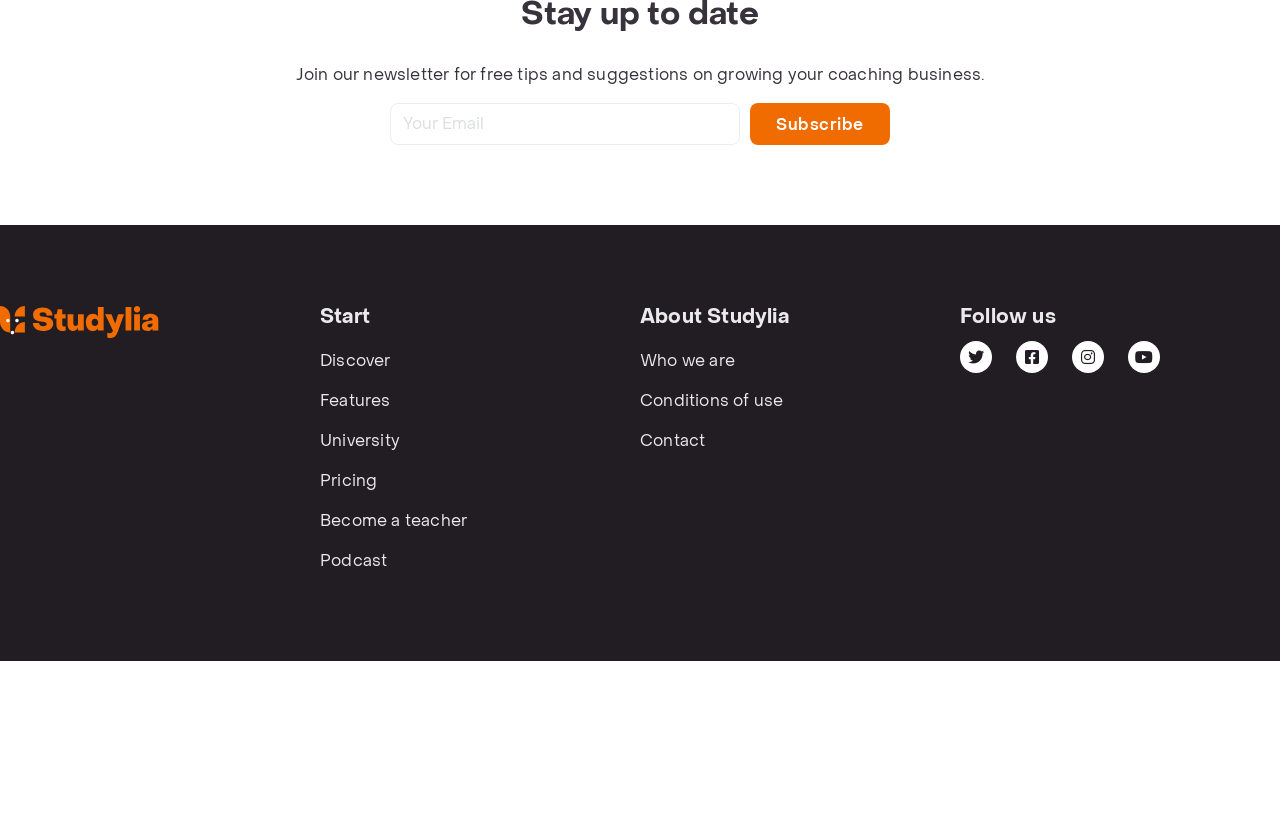Determine the bounding box coordinates for the clickable element to execute this instruction: "Follow Studylia on Facebook". Provide the coordinates as four float numbers between 0 and 1, i.e., [left, top, right, bottom].

[0.794, 0.42, 0.819, 0.459]